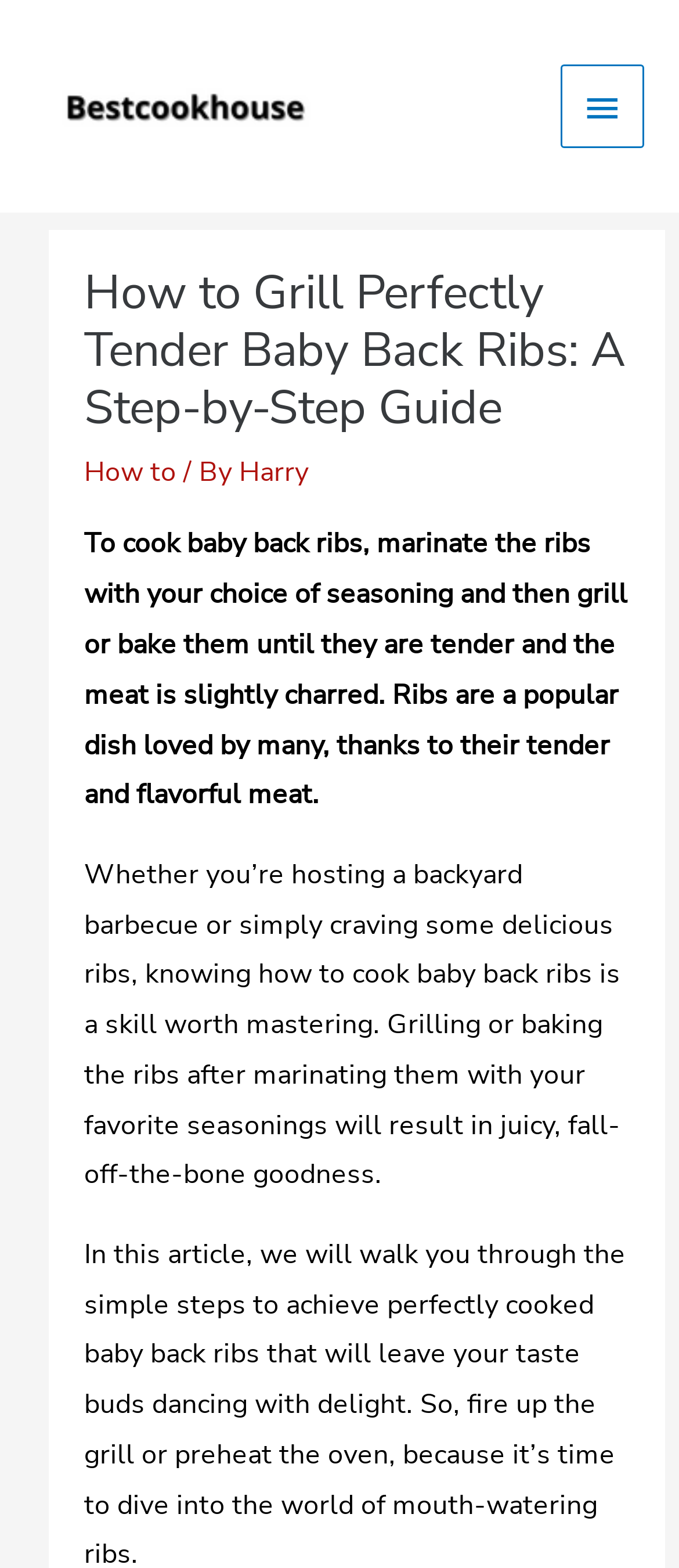Analyze the image and answer the question with as much detail as possible: 
What is the purpose of marinating the ribs?

According to the webpage, marinating the ribs is part of the process to cook them, and it is likely that the purpose of marinating is to add flavor to the ribs, as it is mentioned that the ribs should be marinated with 'your choice of seasoning'.